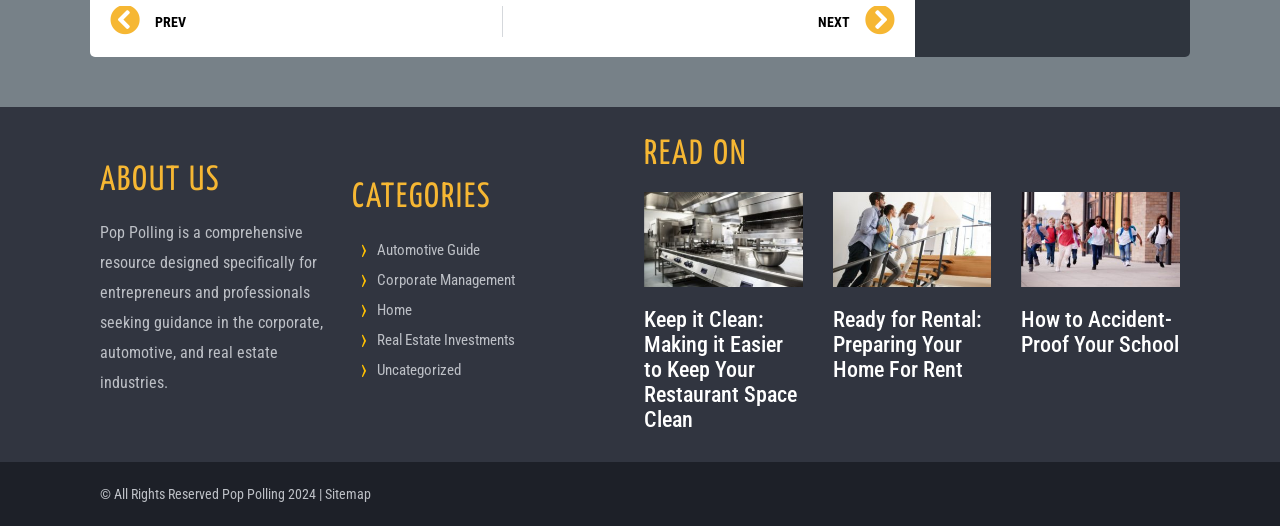Predict the bounding box coordinates for the UI element described as: "Corporate Management". The coordinates should be four float numbers between 0 and 1, presented as [left, top, right, bottom].

[0.295, 0.515, 0.403, 0.55]